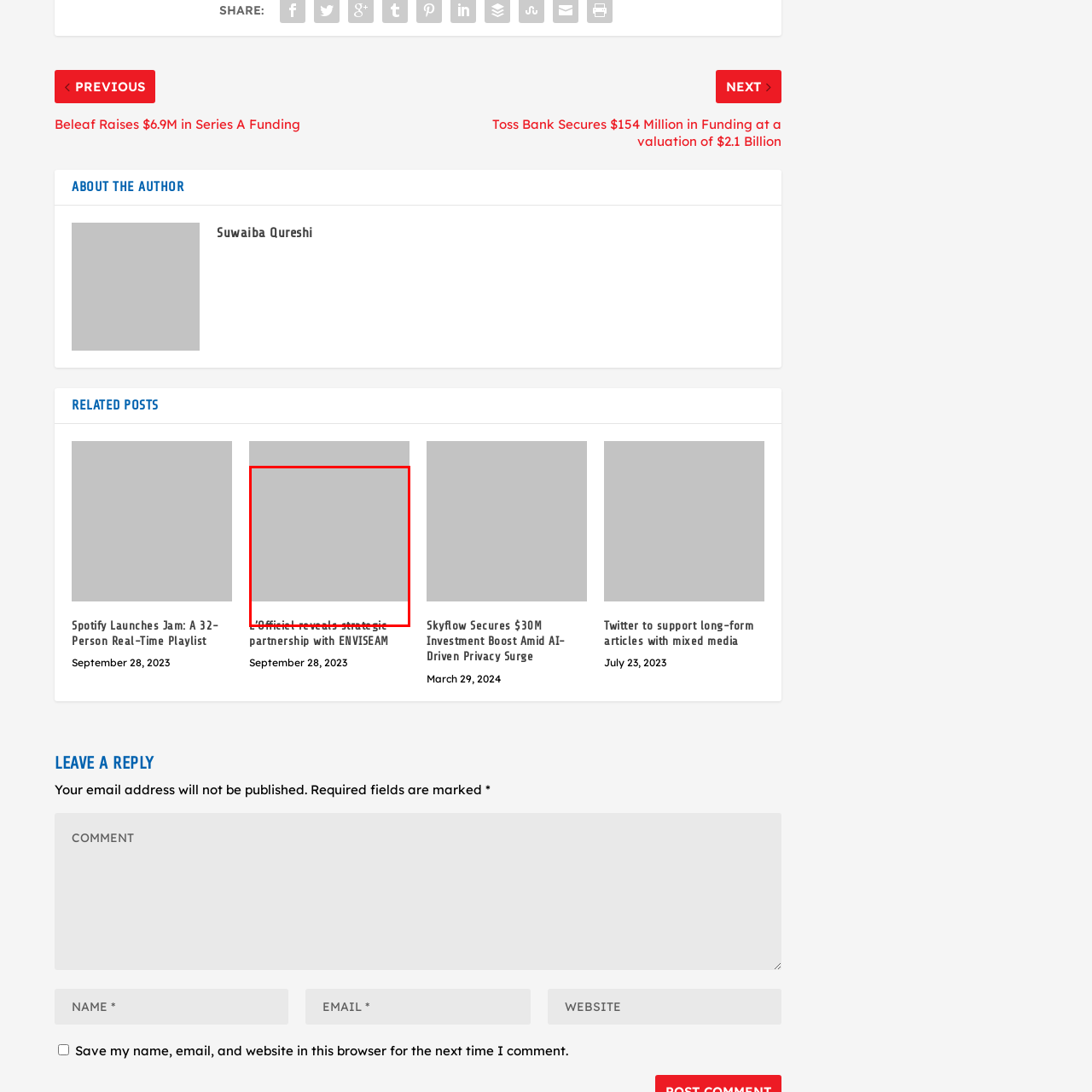Explain in detail what is happening within the highlighted red bounding box in the image.

This image serves as a visual highlight for the article titled "L’Officiel reveals strategic partnership with ENVISEAM." Positioned prominently within the content, it draws attention to the collaboration and its significance. The article, published on September 28, 2023, explores the details of this partnership, likely discussing its implications for both L'Officiel and ENVISEAM within the fashion or business sectors. The minimalist gray background of the image sets a professional tone, while the bold title beneath emphasizes the focus of the narrative. As part of the article's layout, this image enhances the reader's engagement, providing a visual cue that complements the accompanying text.